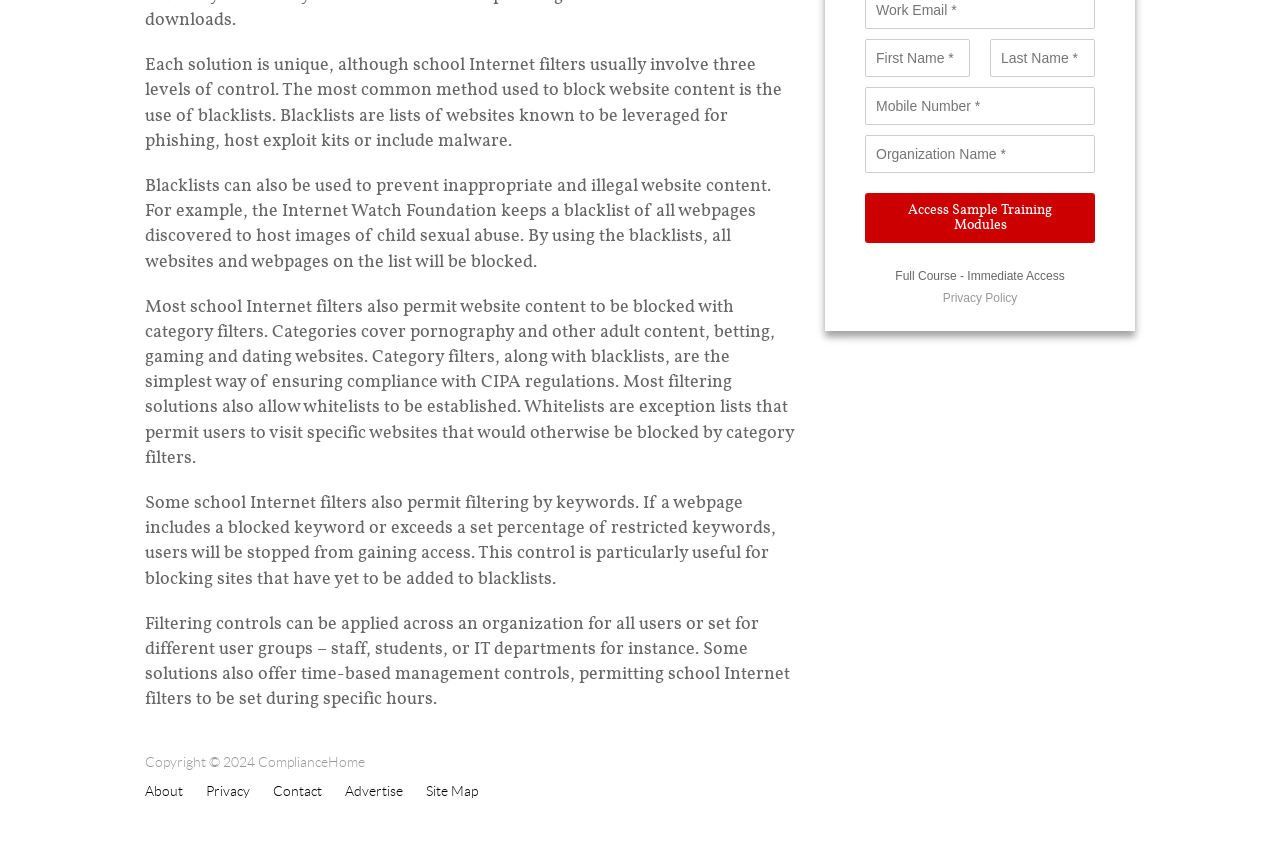Identify the bounding box coordinates for the UI element described as follows: Contact. Use the format (top-left x, top-left y, bottom-right x, bottom-right y) and ensure all values are floating point numbers between 0 and 1.

[0.205, 0.906, 0.259, 0.953]